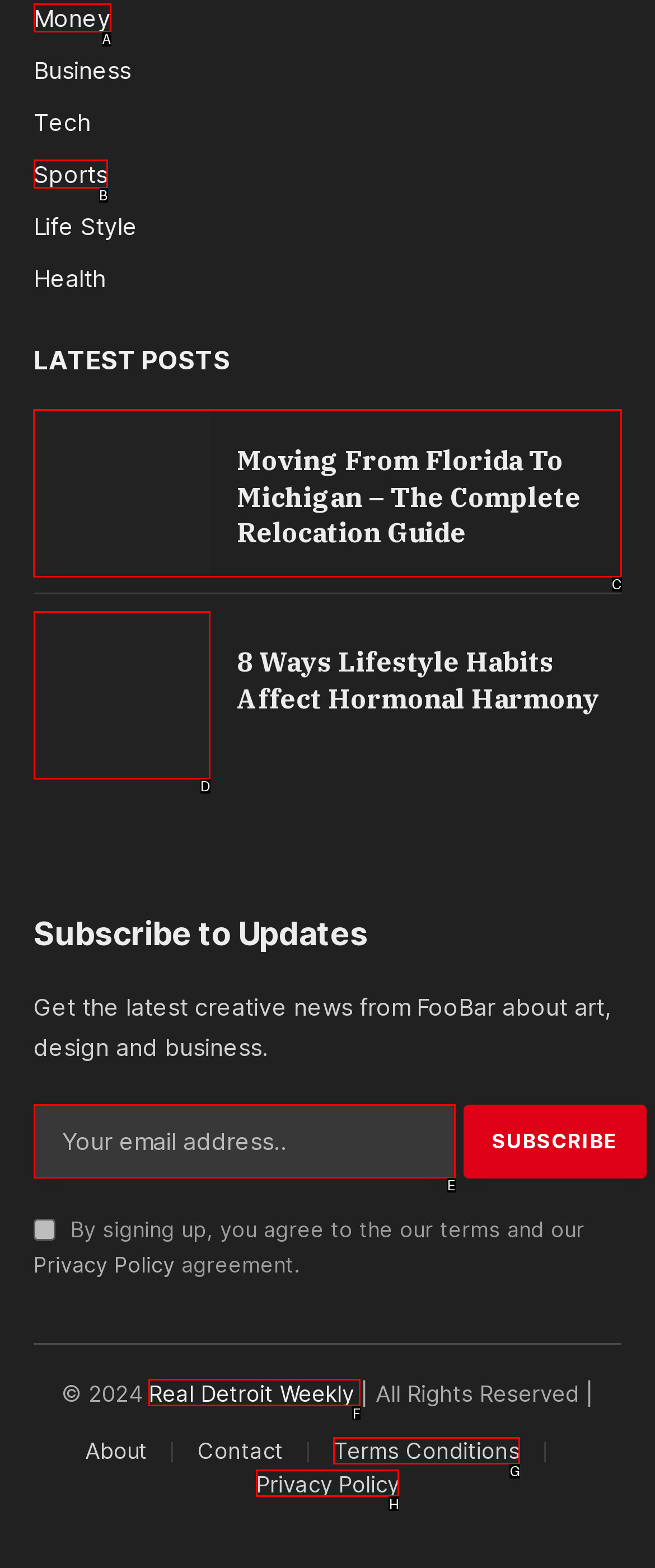Determine the appropriate lettered choice for the task: Read the article 'Moving From Florida To Michigan'. Reply with the correct letter.

C